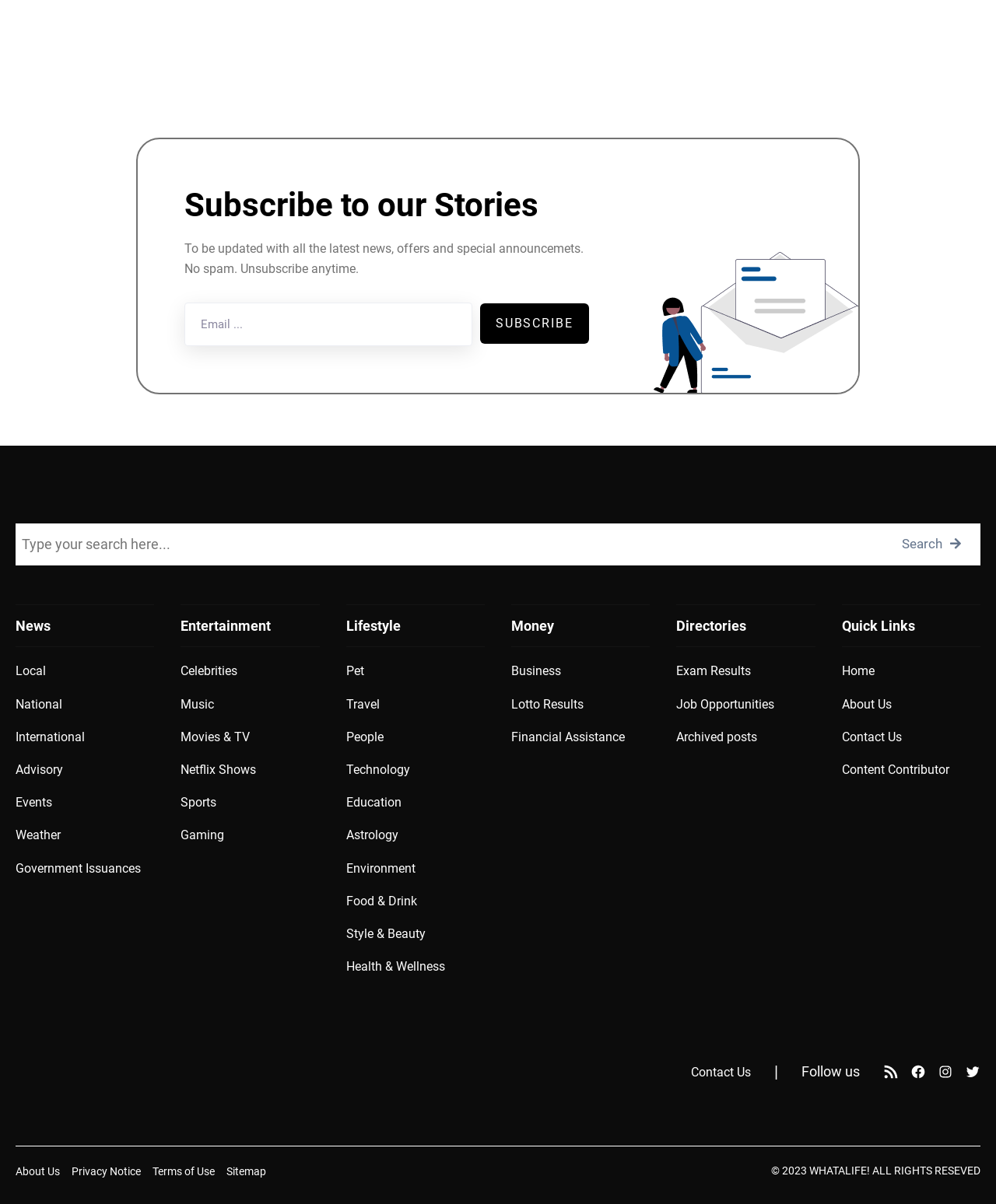Please provide a comprehensive response to the question based on the details in the image: What social media platforms does the website have a presence on?

The website has links to its social media profiles at the bottom of the page, including Facebook, Instagram, Twitter, and RSS Feed, which suggests that the website has a presence on these platforms.